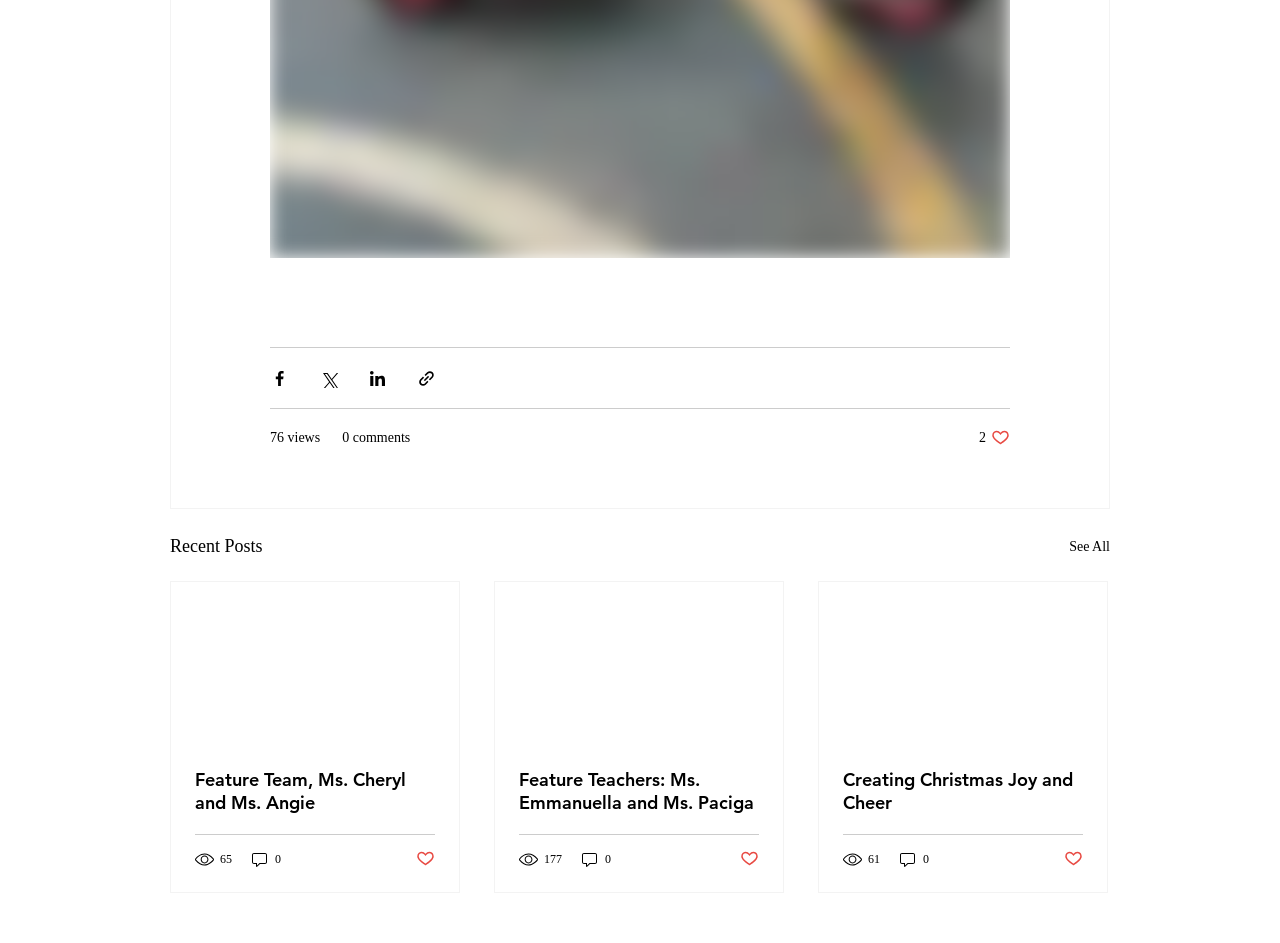What is the category of the posts listed on this webpage?
Using the visual information, reply with a single word or short phrase.

Recent Posts